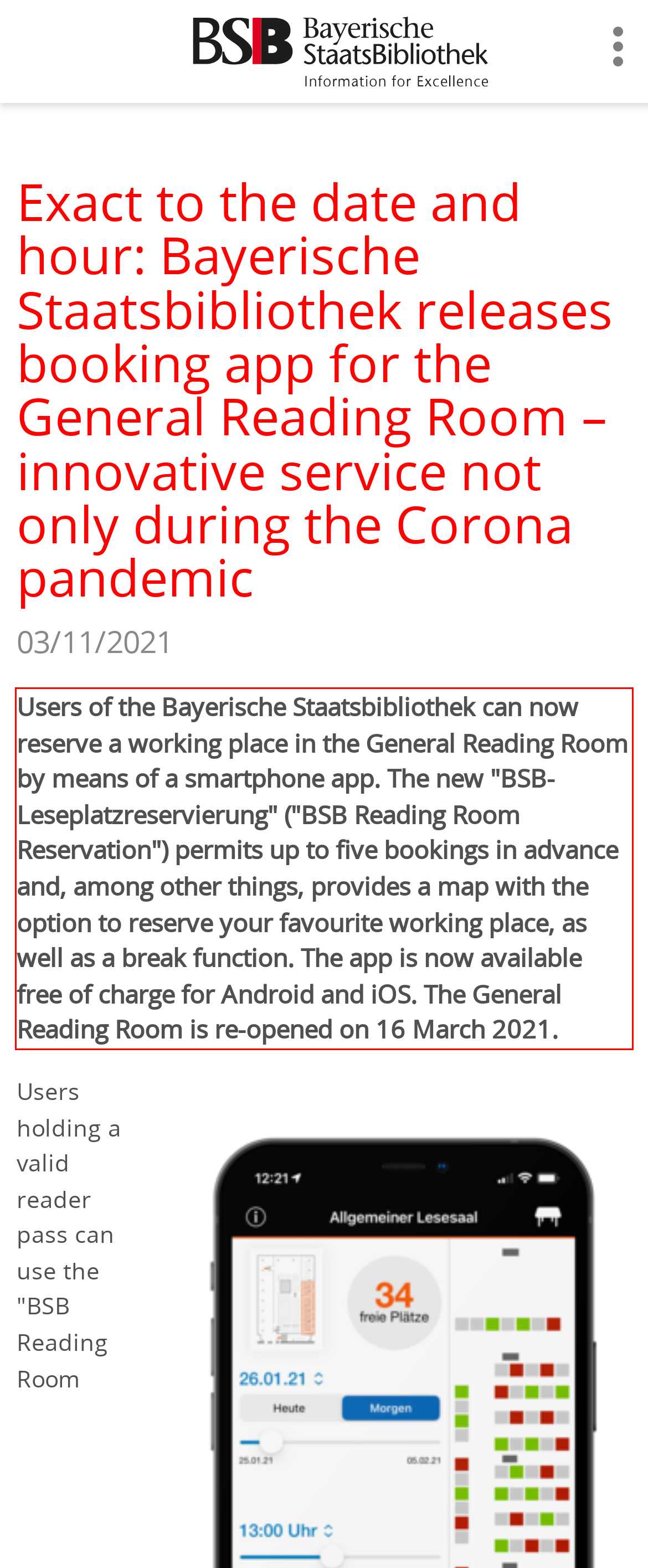Look at the screenshot of the webpage, locate the red rectangle bounding box, and generate the text content that it contains.

Users of the Bayerische Staatsbibliothek can now reserve a working place in the General Reading Room by means of a smartphone app. The new "BSB-Leseplatzreservierung" ("BSB Reading Room Reservation") permits up to five bookings in advance and, among other things, provides a map with the option to reserve your favourite working place, as well as a break function. The app is now available free of charge for Android and iOS. The General Reading Room is re-opened on 16 March 2021.